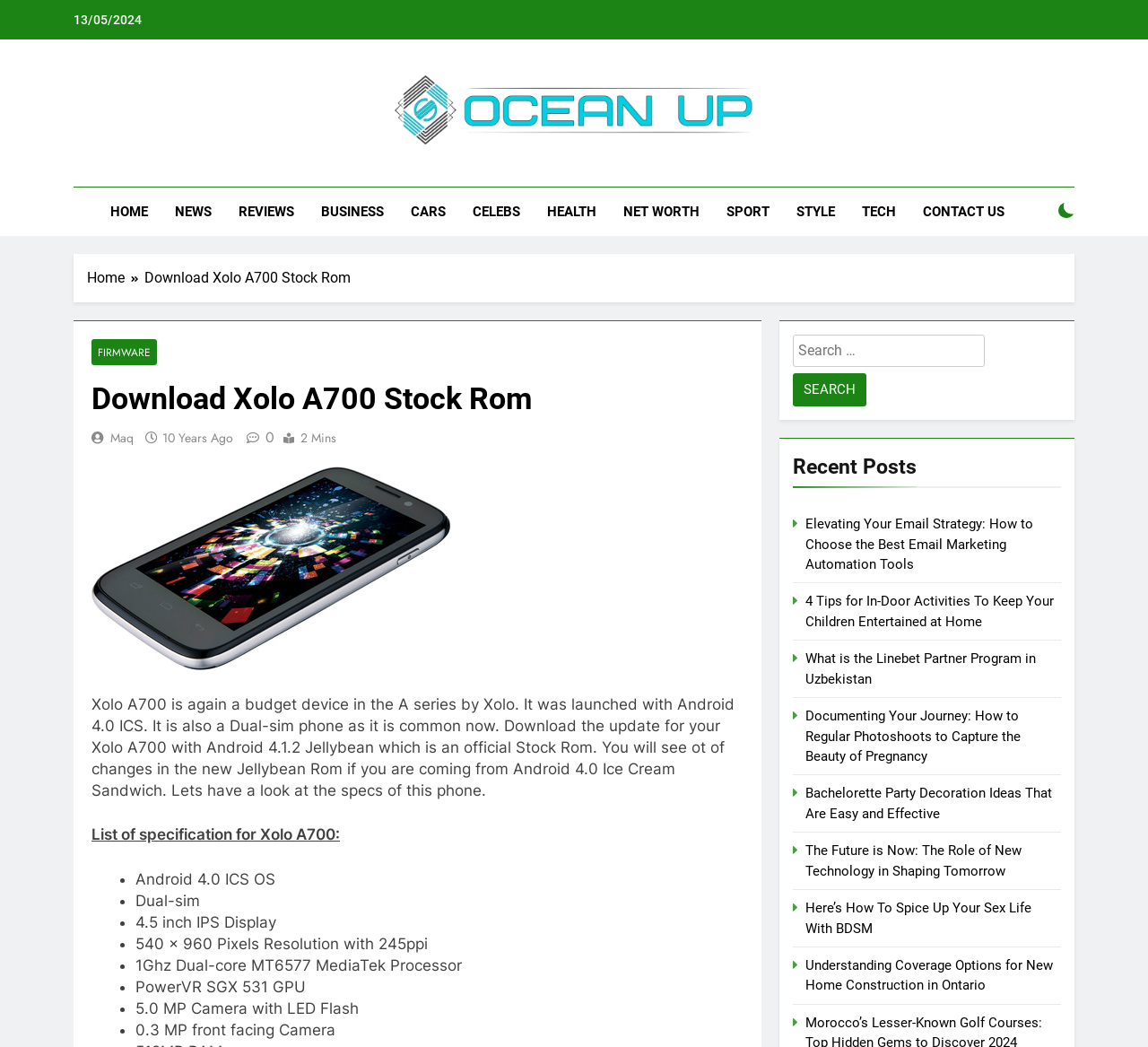Please specify the bounding box coordinates of the area that should be clicked to accomplish the following instruction: "Search for something". The coordinates should consist of four float numbers between 0 and 1, i.e., [left, top, right, bottom].

[0.691, 0.32, 0.924, 0.388]